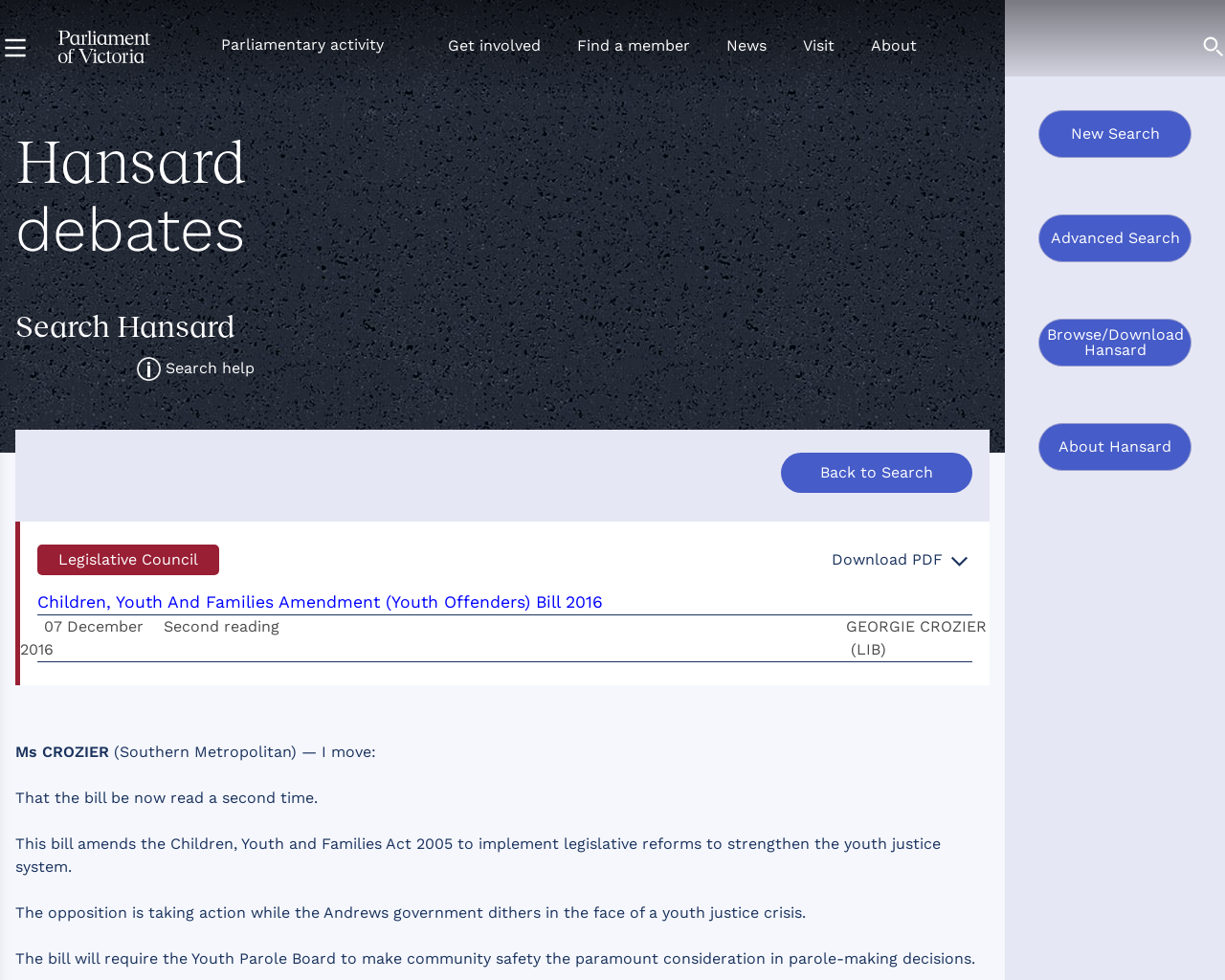Given the description of a UI element: "Visit", identify the bounding box coordinates of the matching element in the webpage screenshot.

[0.641, 0.0, 0.696, 0.094]